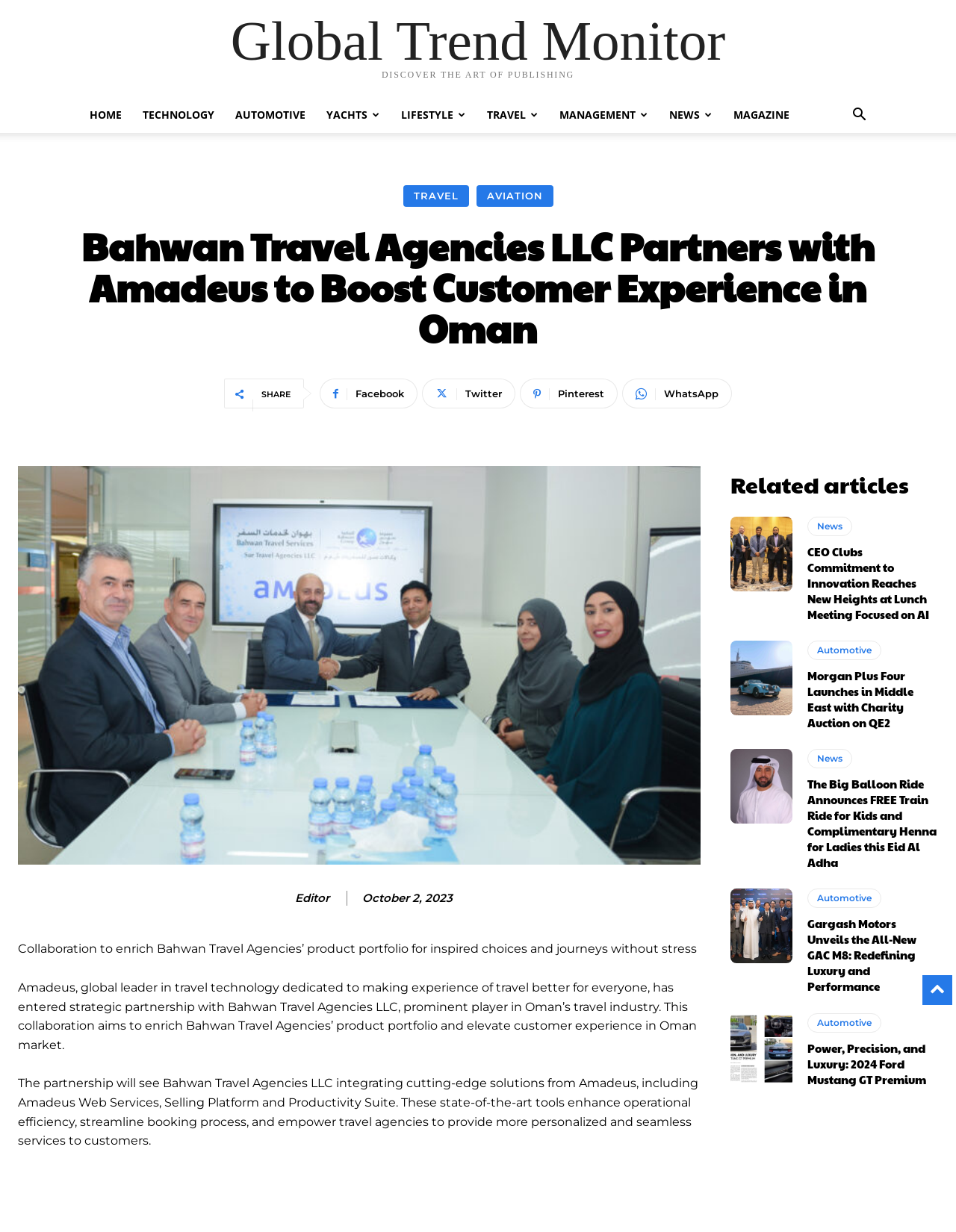What is the purpose of the partnership between Bahwan Travel Agencies LLC and Amadeus?
Please look at the screenshot and answer using one word or phrase.

To enrich product portfolio and elevate customer experience